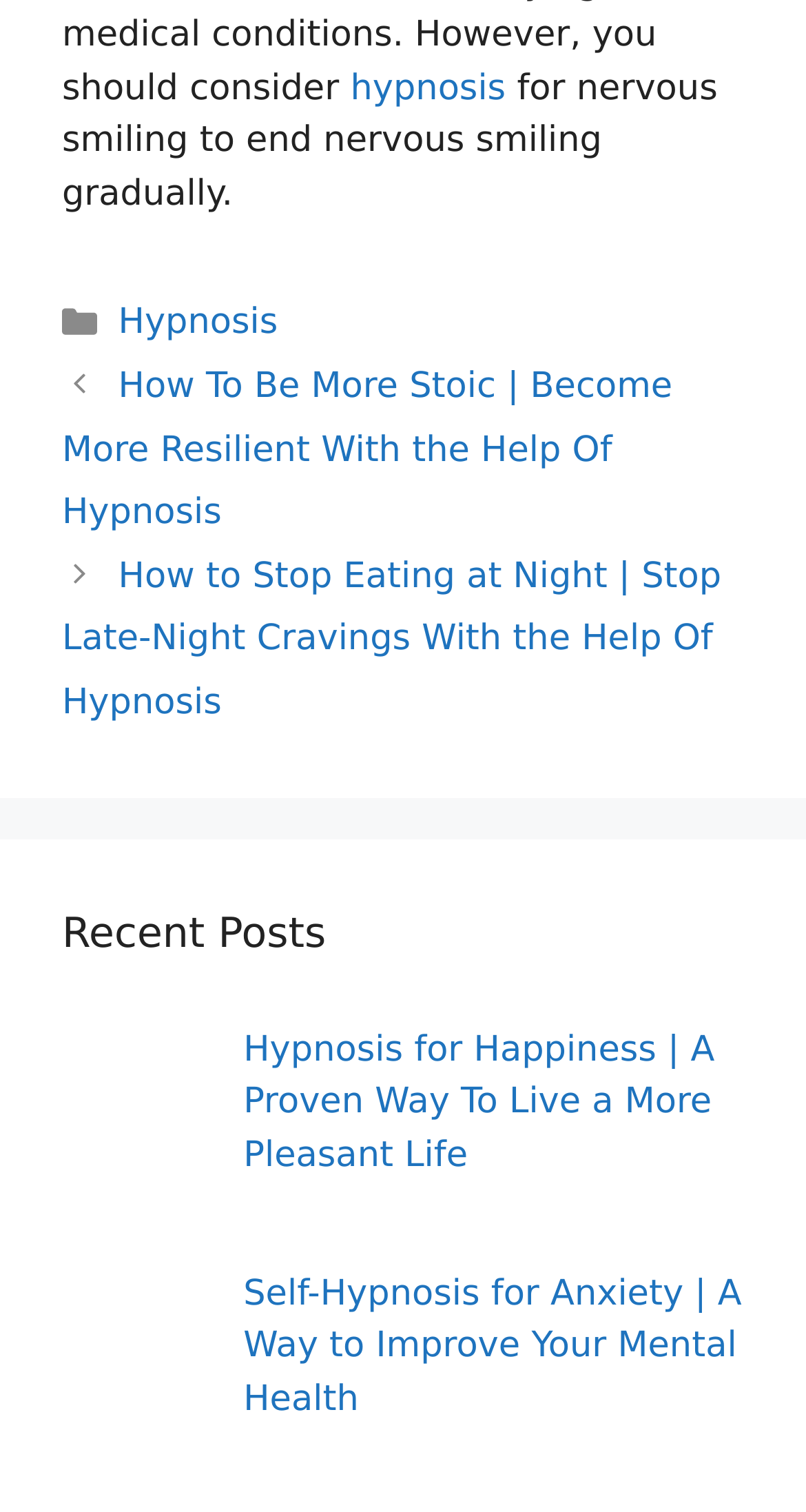What is the purpose of the 'Posts' section?
Answer the question with a single word or phrase derived from the image.

List recent posts